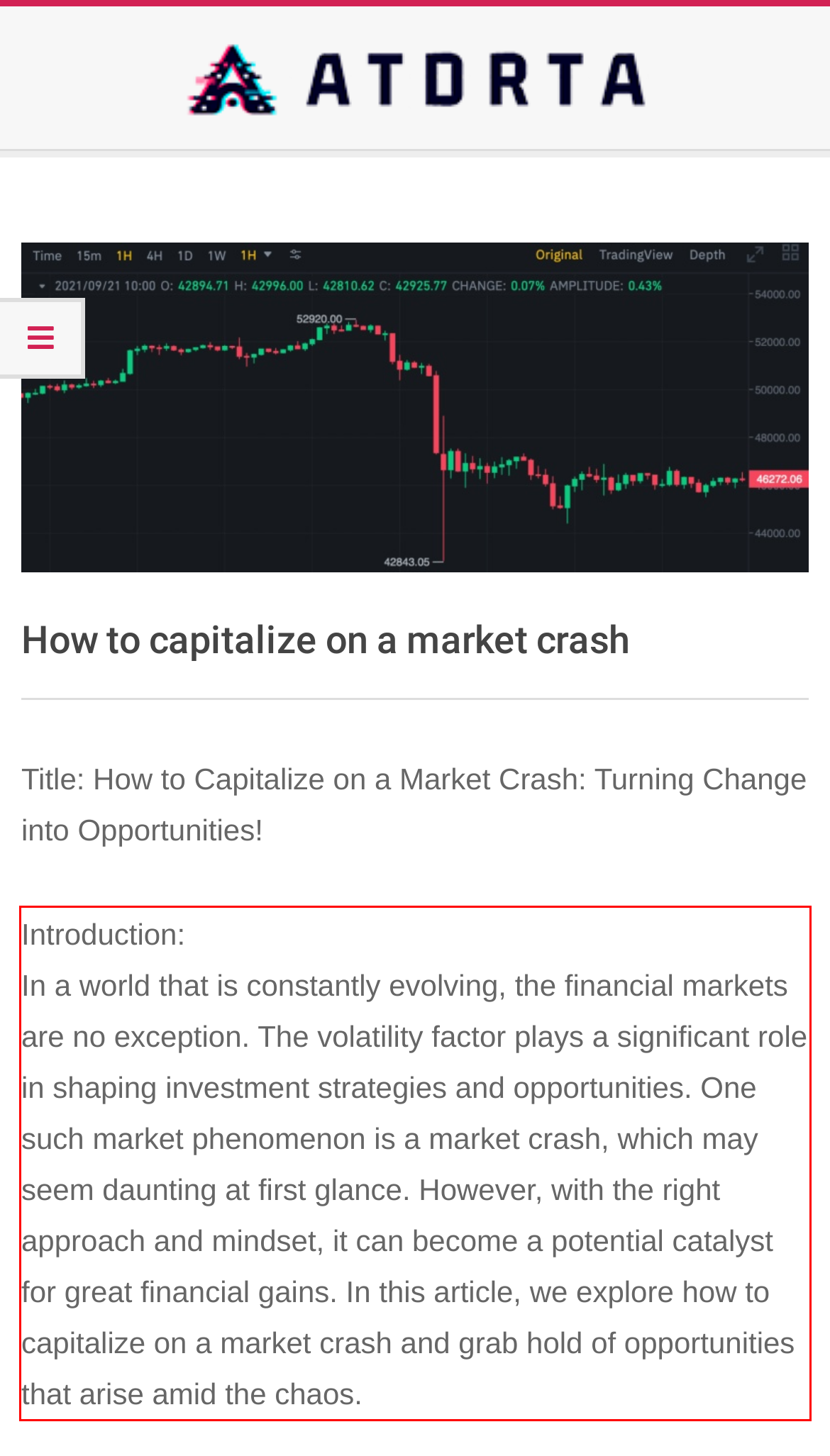You are provided with a screenshot of a webpage featuring a red rectangle bounding box. Extract the text content within this red bounding box using OCR.

Introduction: In a world that is constantly evolving, the financial markets are no exception. The volatility factor plays a significant role in shaping investment strategies and opportunities. One such market phenomenon is a market crash, which may seem daunting at first glance. However, with the right approach and mindset, it can become a potential catalyst for great financial gains. In this article, we explore how to capitalize on a market crash and grab hold of opportunities that arise amid the chaos.